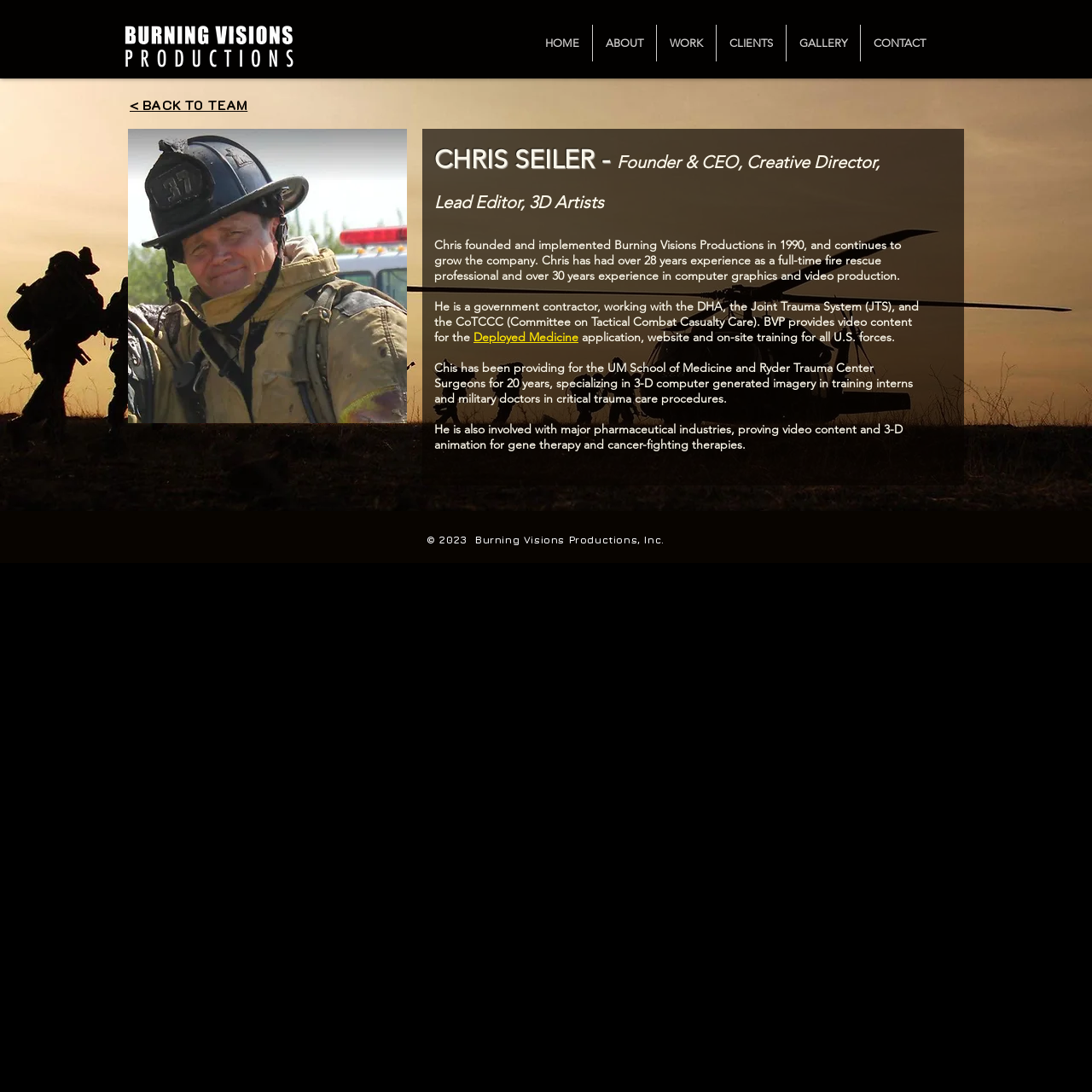Please identify the bounding box coordinates of the element that needs to be clicked to perform the following instruction: "click the HOME link".

[0.487, 0.023, 0.542, 0.056]